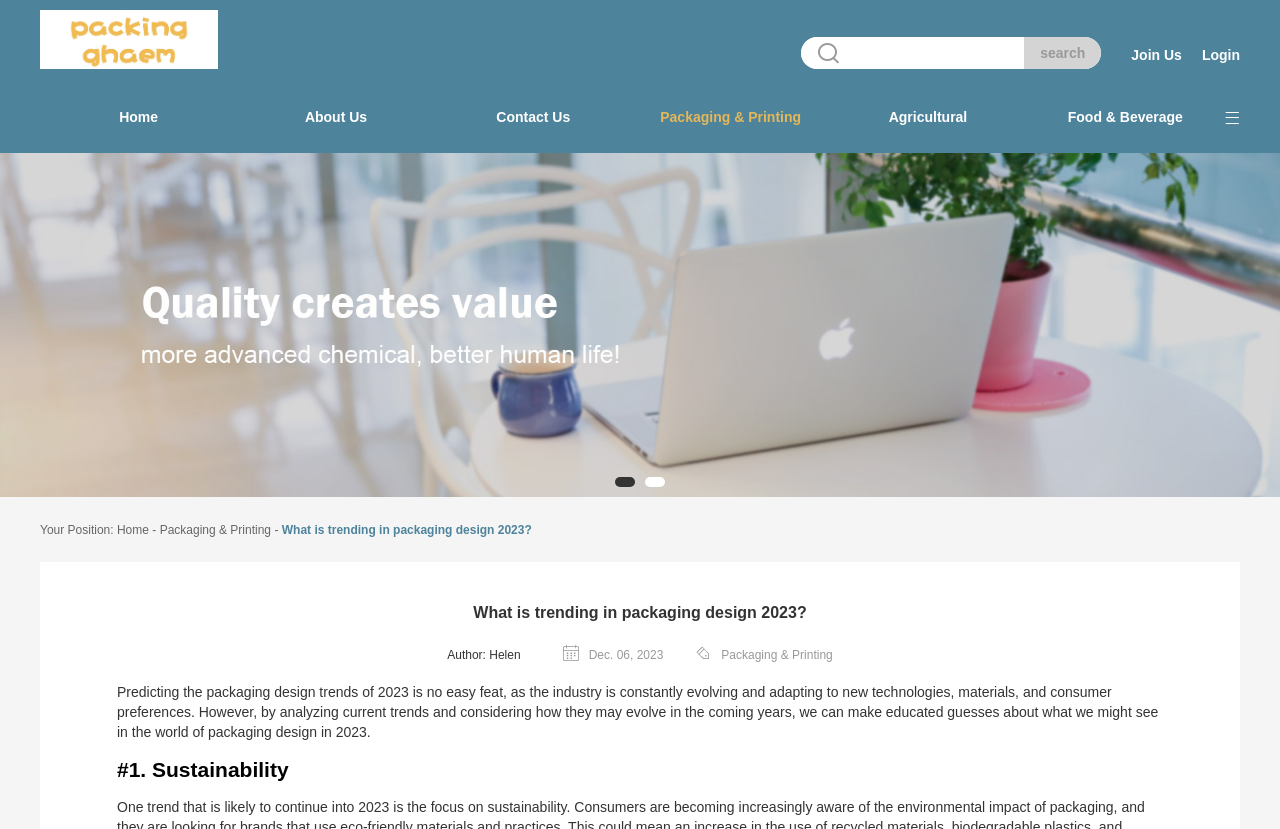What is the first trend mentioned in the article?
Using the information from the image, provide a comprehensive answer to the question.

I determined the first trend mentioned in the article by looking at the heading '#1. Sustainability' located below the introduction paragraph, which indicates that sustainability is the first trend discussed in the article.